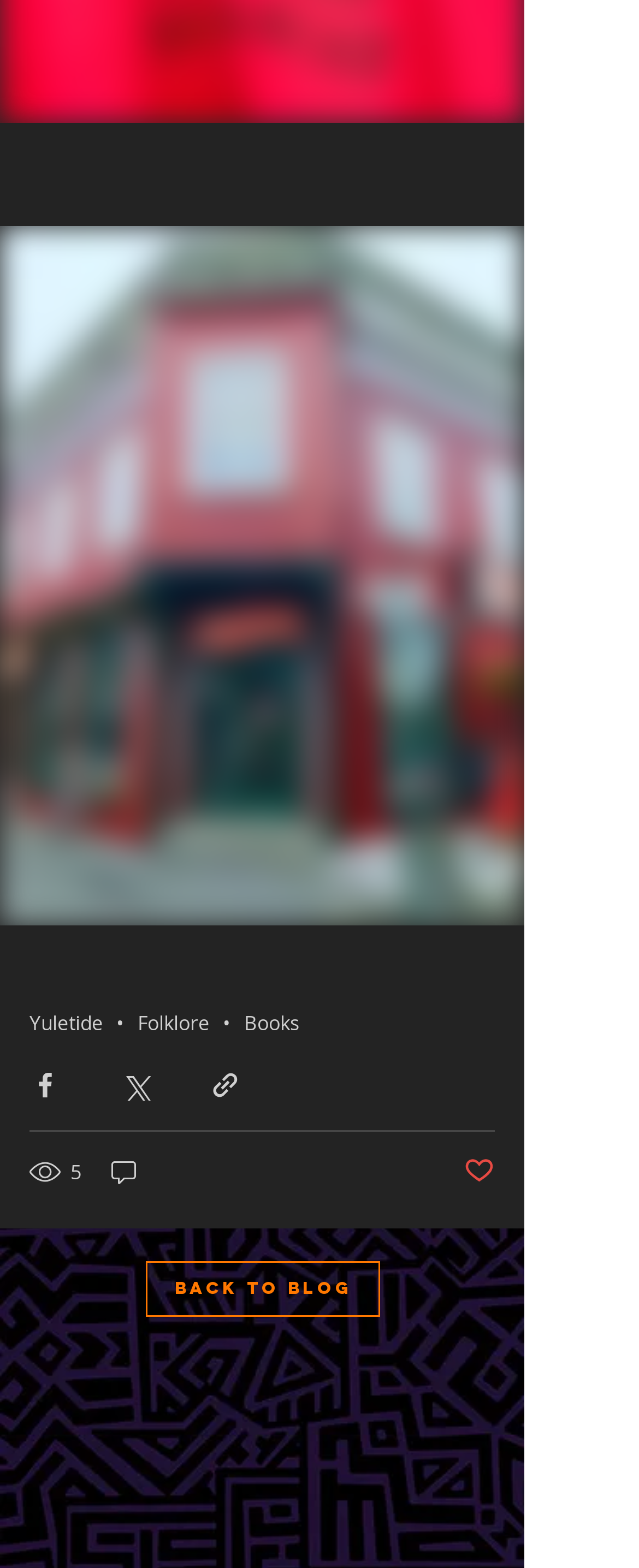Please identify the bounding box coordinates of the region to click in order to complete the task: "Find a job you’re looking for". The coordinates must be four float numbers between 0 and 1, specified as [left, top, right, bottom].

None